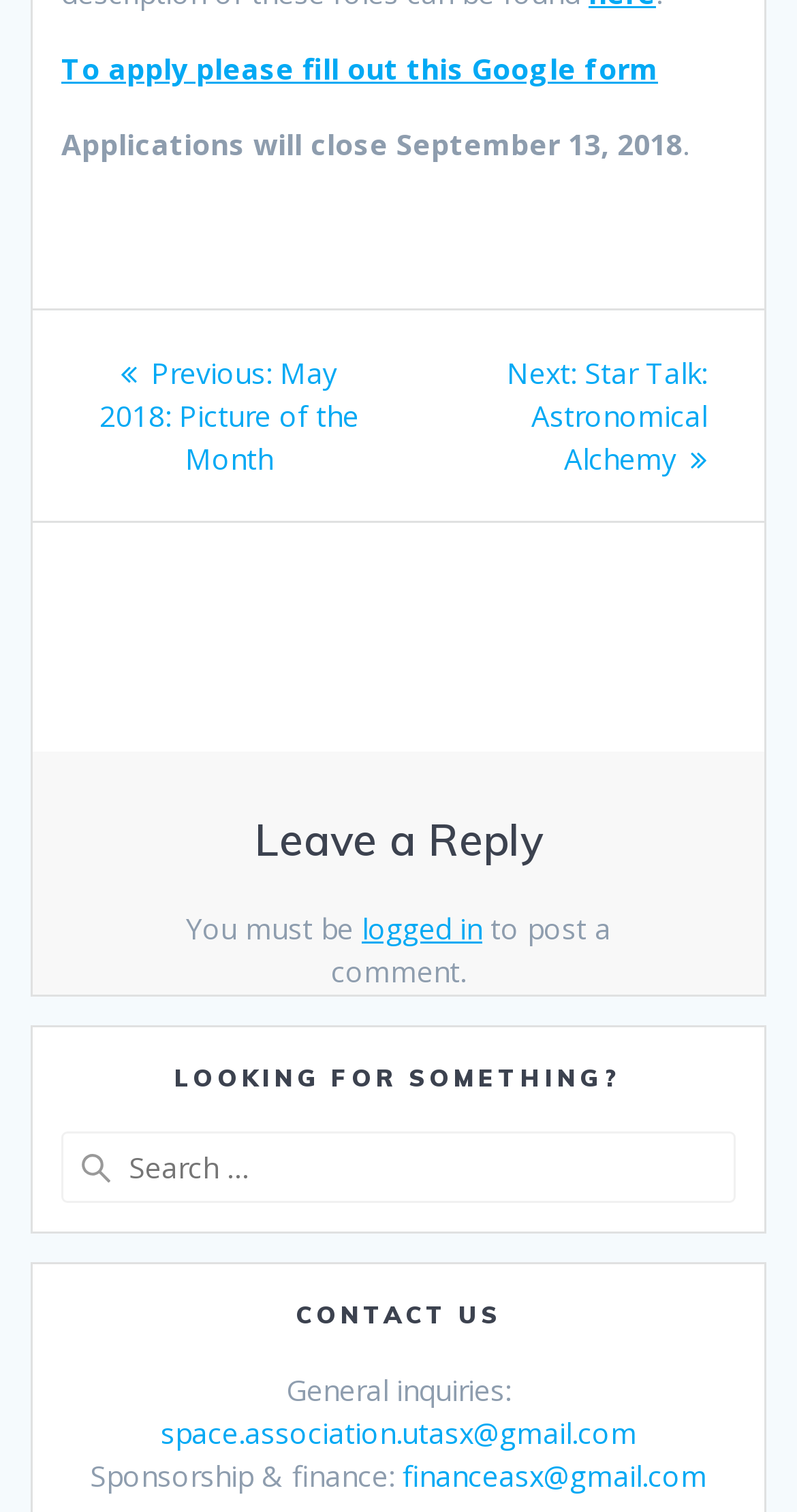Provide a one-word or short-phrase response to the question:
What is the email for sponsorship and finance inquiries?

financeasx@gmail.com